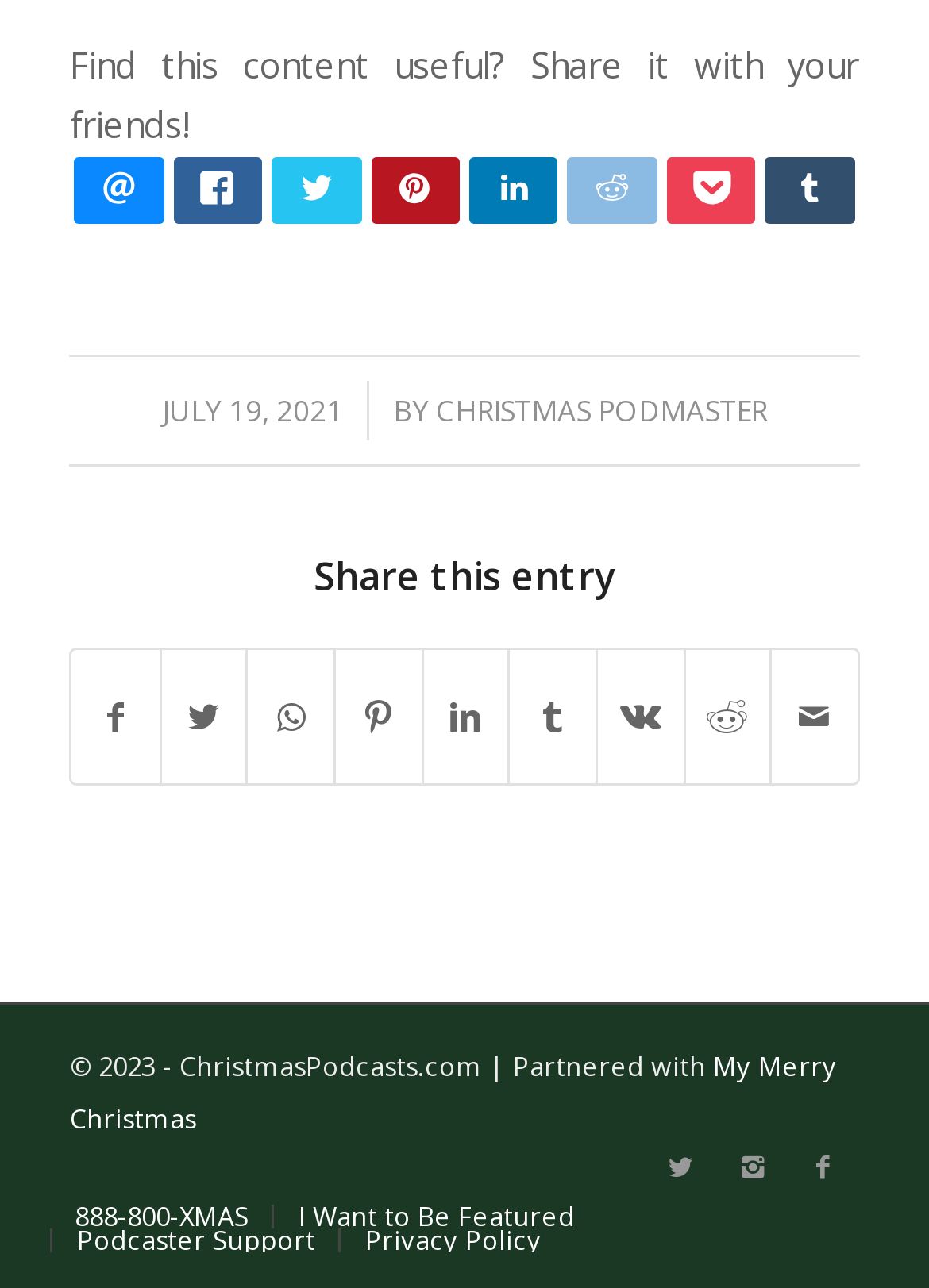Could you specify the bounding box coordinates for the clickable section to complete the following instruction: "Share this entry"?

[0.075, 0.433, 0.925, 0.465]